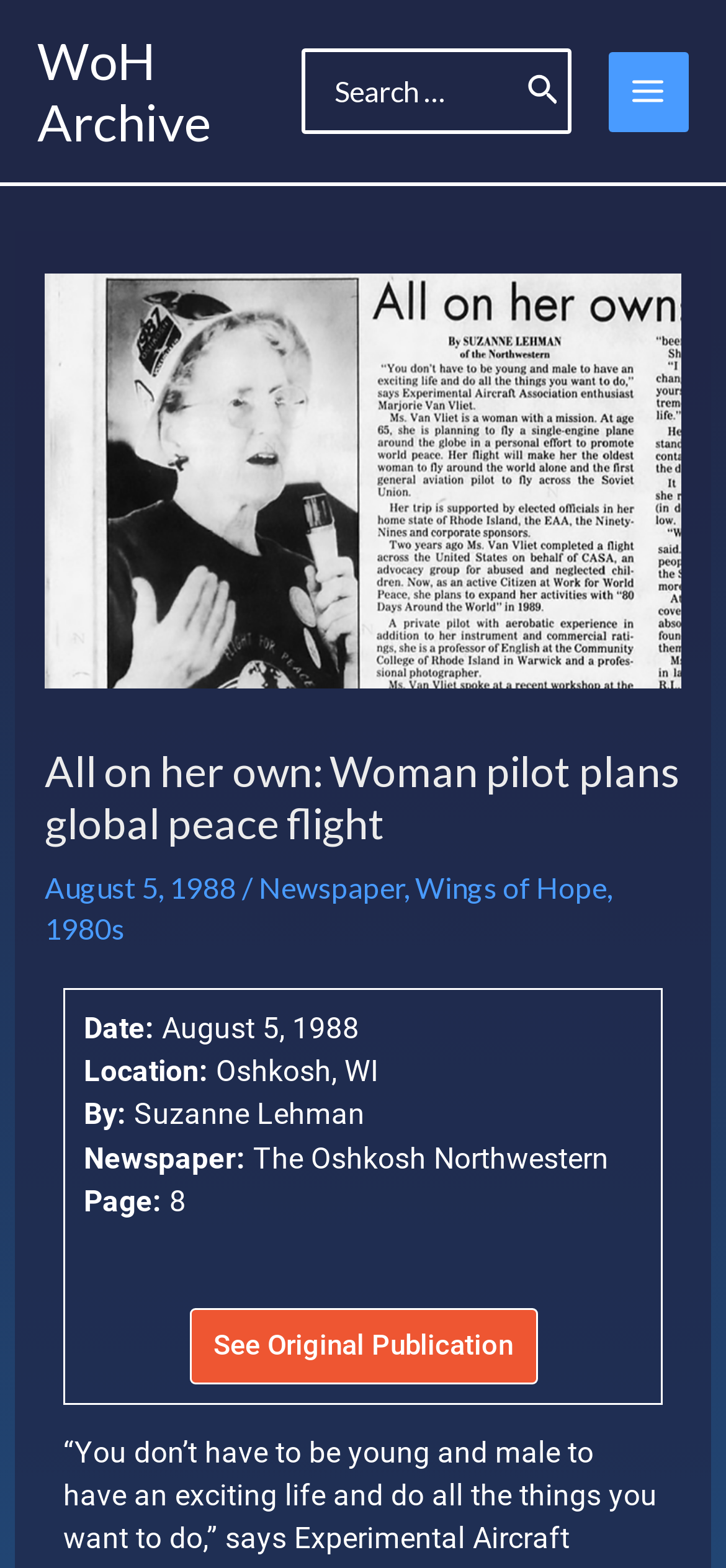Please find the bounding box coordinates of the section that needs to be clicked to achieve this instruction: "Go to the WoH Archive".

[0.051, 0.018, 0.292, 0.097]